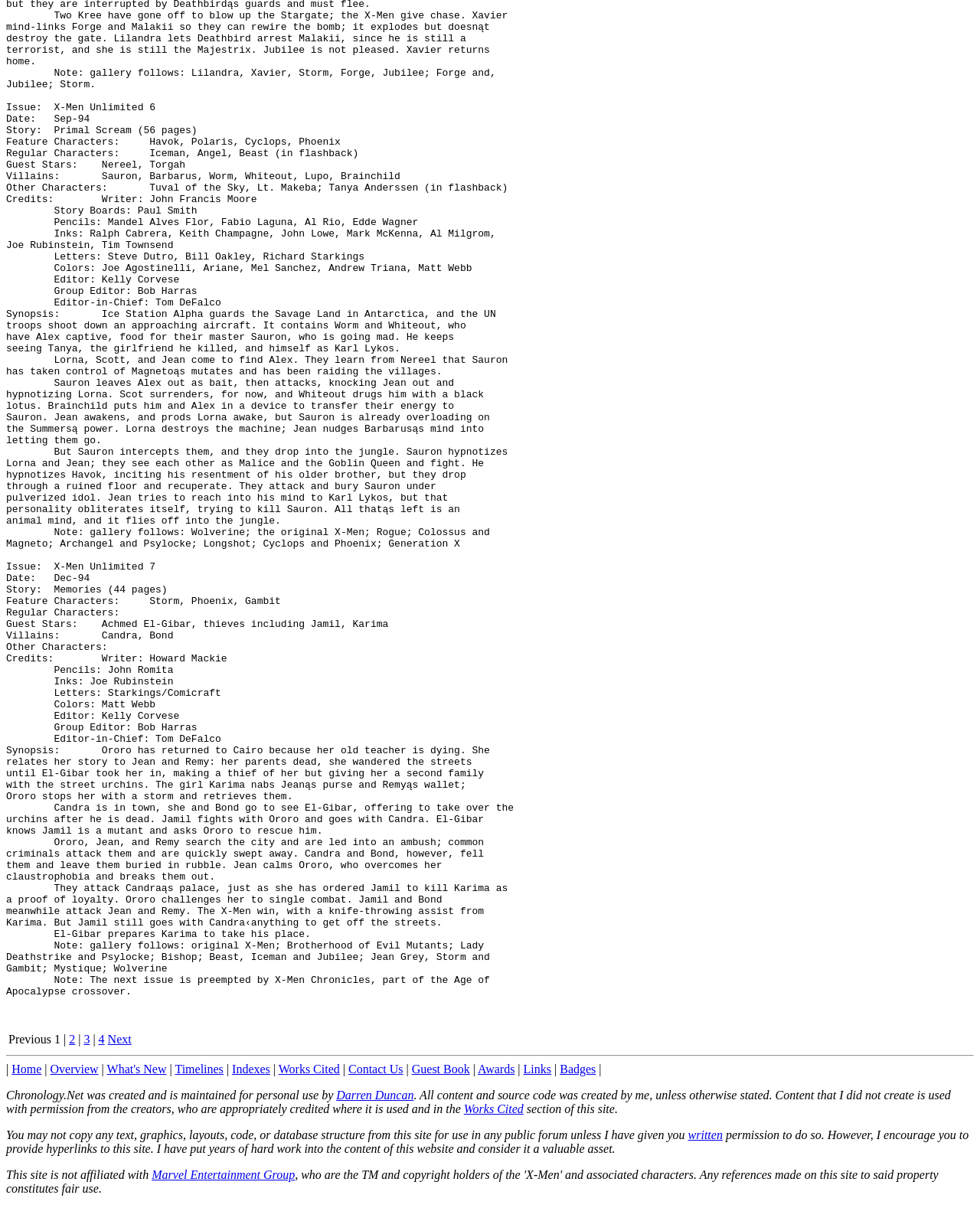Respond with a single word or phrase:
What is the last link in the navigation?

Badges